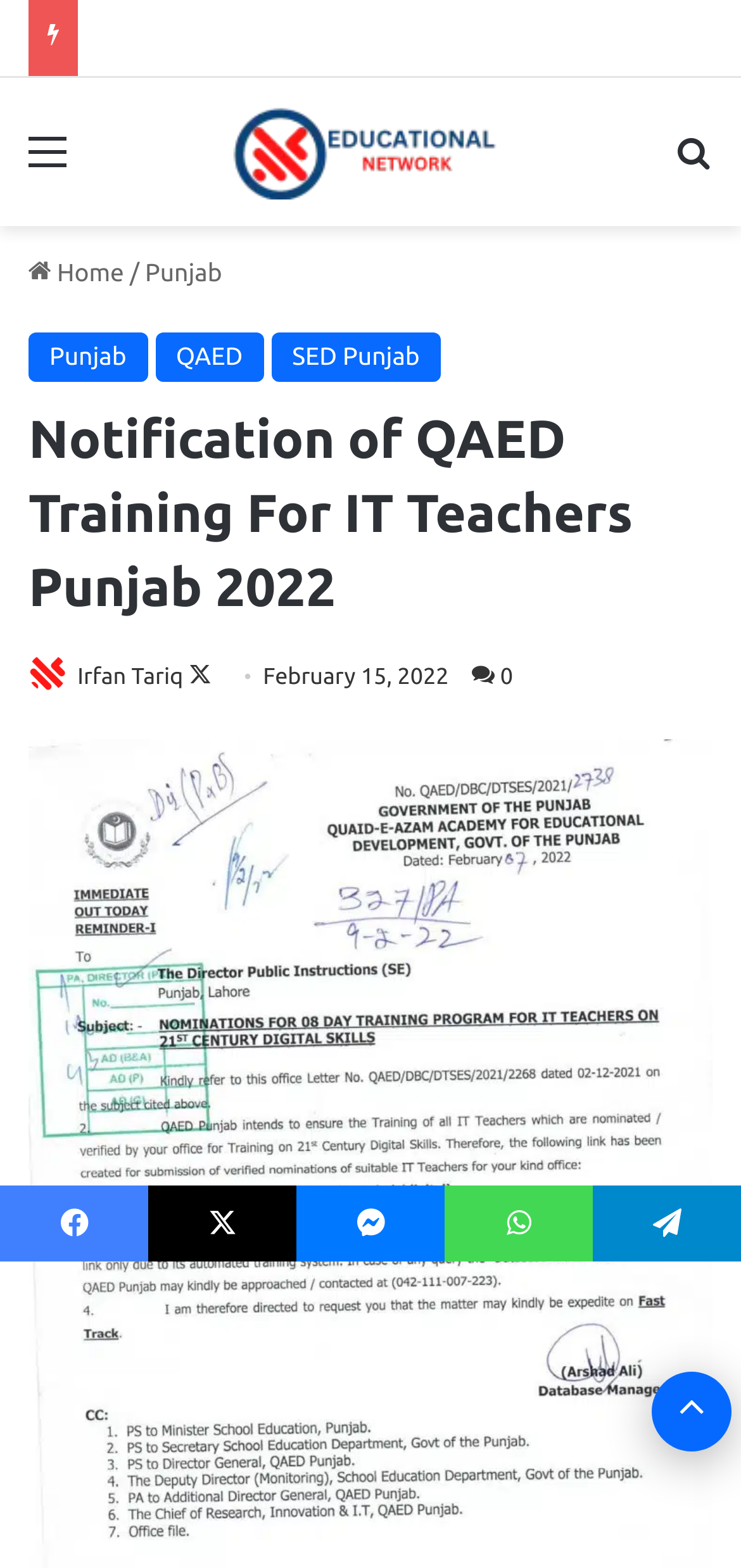Extract the bounding box for the UI element that matches this description: "> Brass Instruments".

None